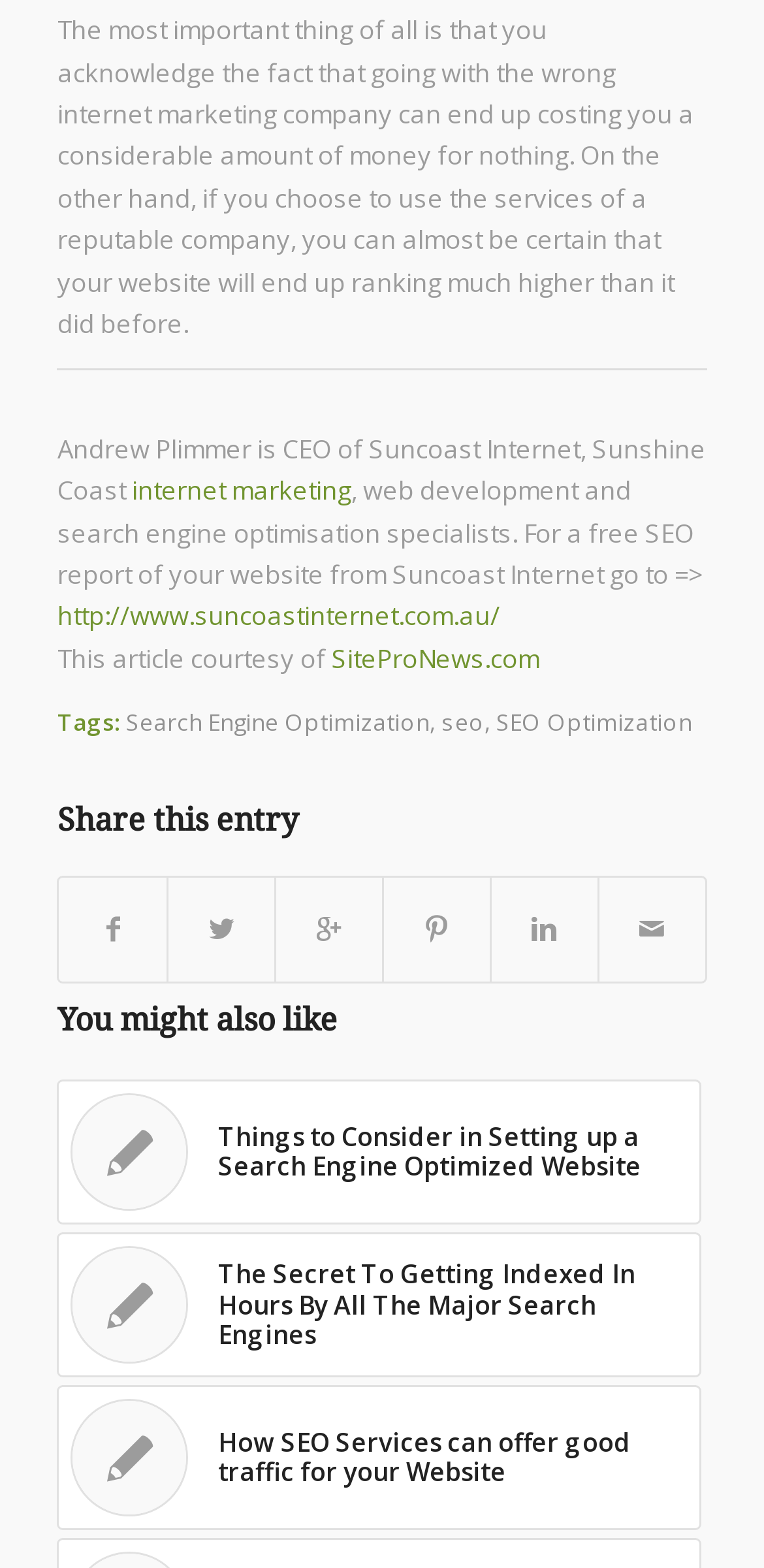Identify the bounding box coordinates of the part that should be clicked to carry out this instruction: "Read 'Things to Consider in Setting up a Search Engine Optimized Website'".

[0.075, 0.689, 0.917, 0.781]